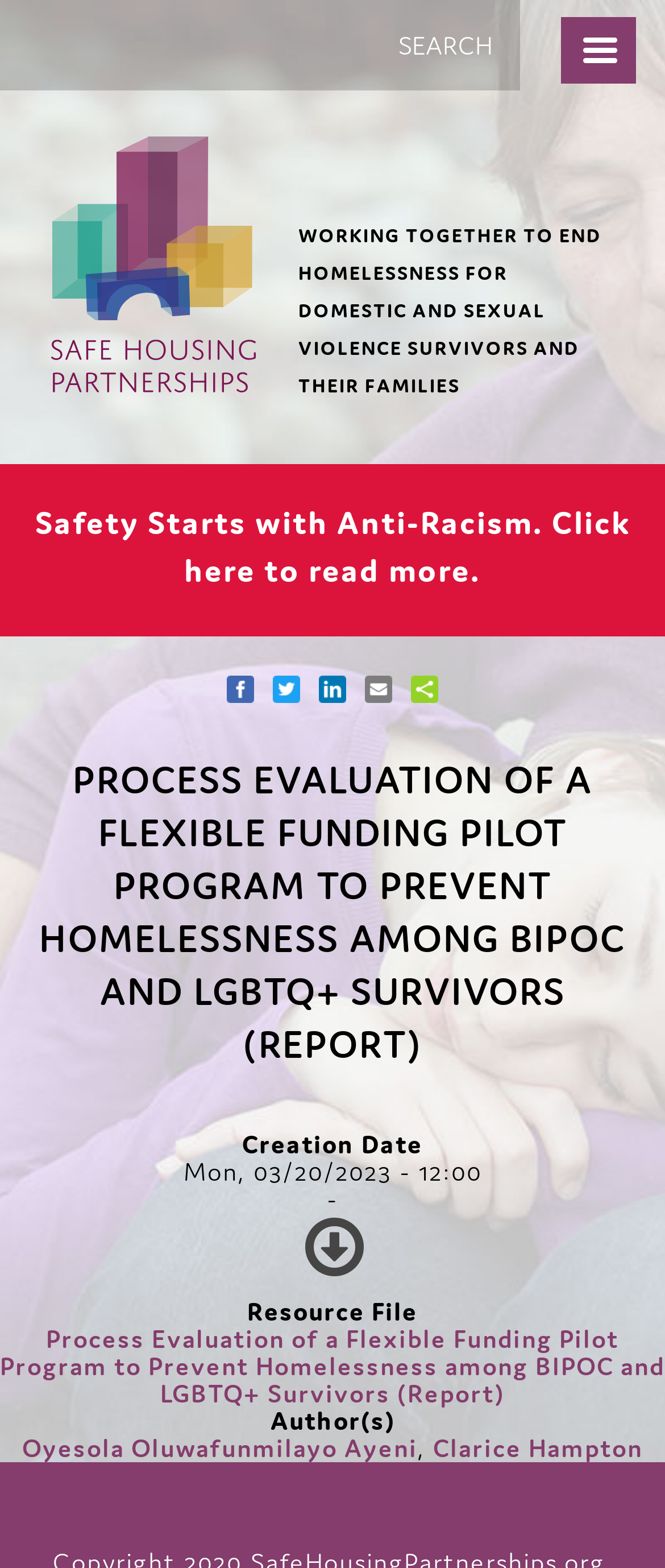Extract the bounding box coordinates for the HTML element that matches this description: "Clarice Hampton". The coordinates should be four float numbers between 0 and 1, i.e., [left, top, right, bottom].

[0.651, 0.913, 0.967, 0.934]